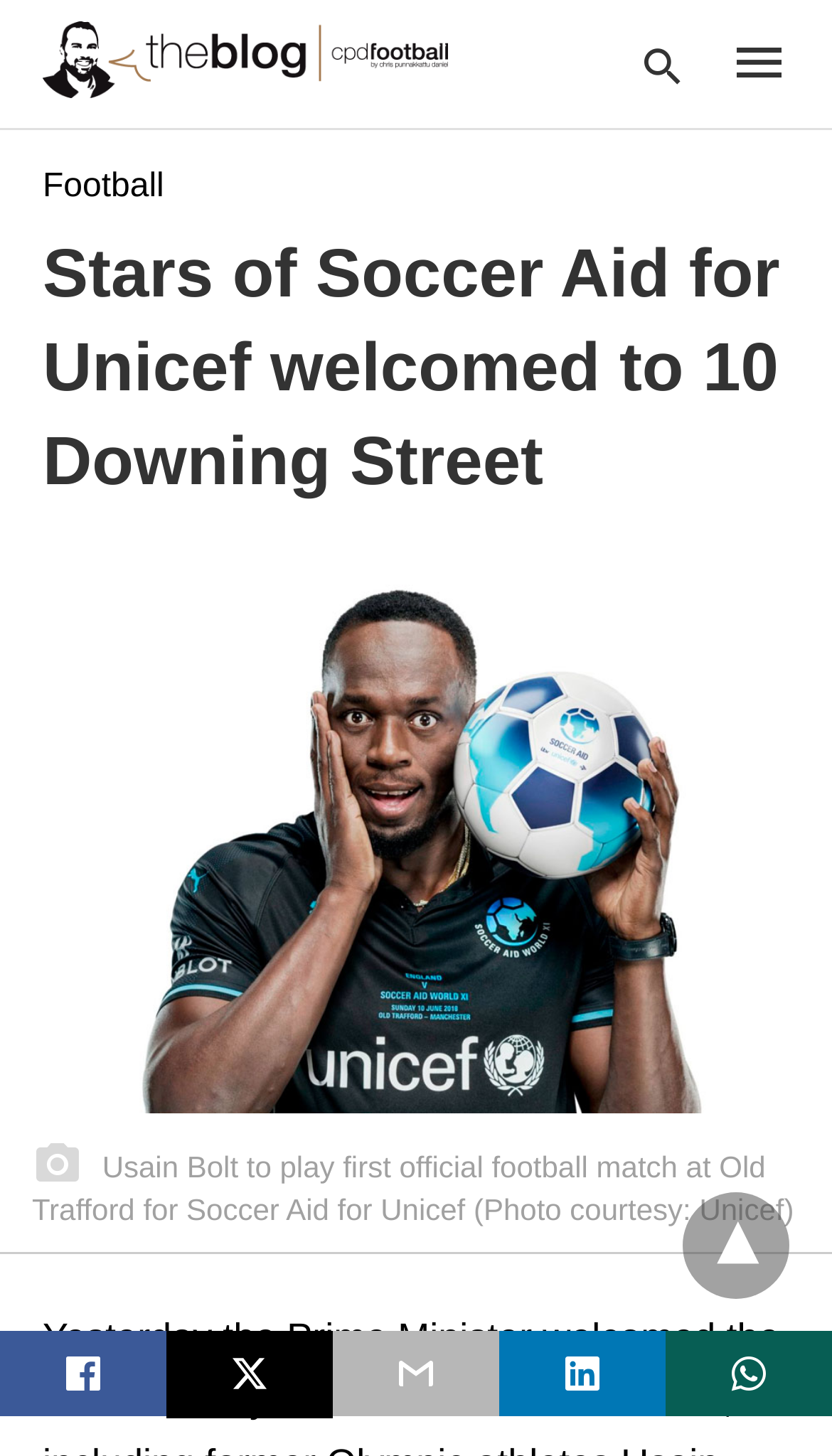Locate the bounding box of the UI element described in the following text: "title="whatsapp share"".

[0.8, 0.914, 1.0, 0.973]